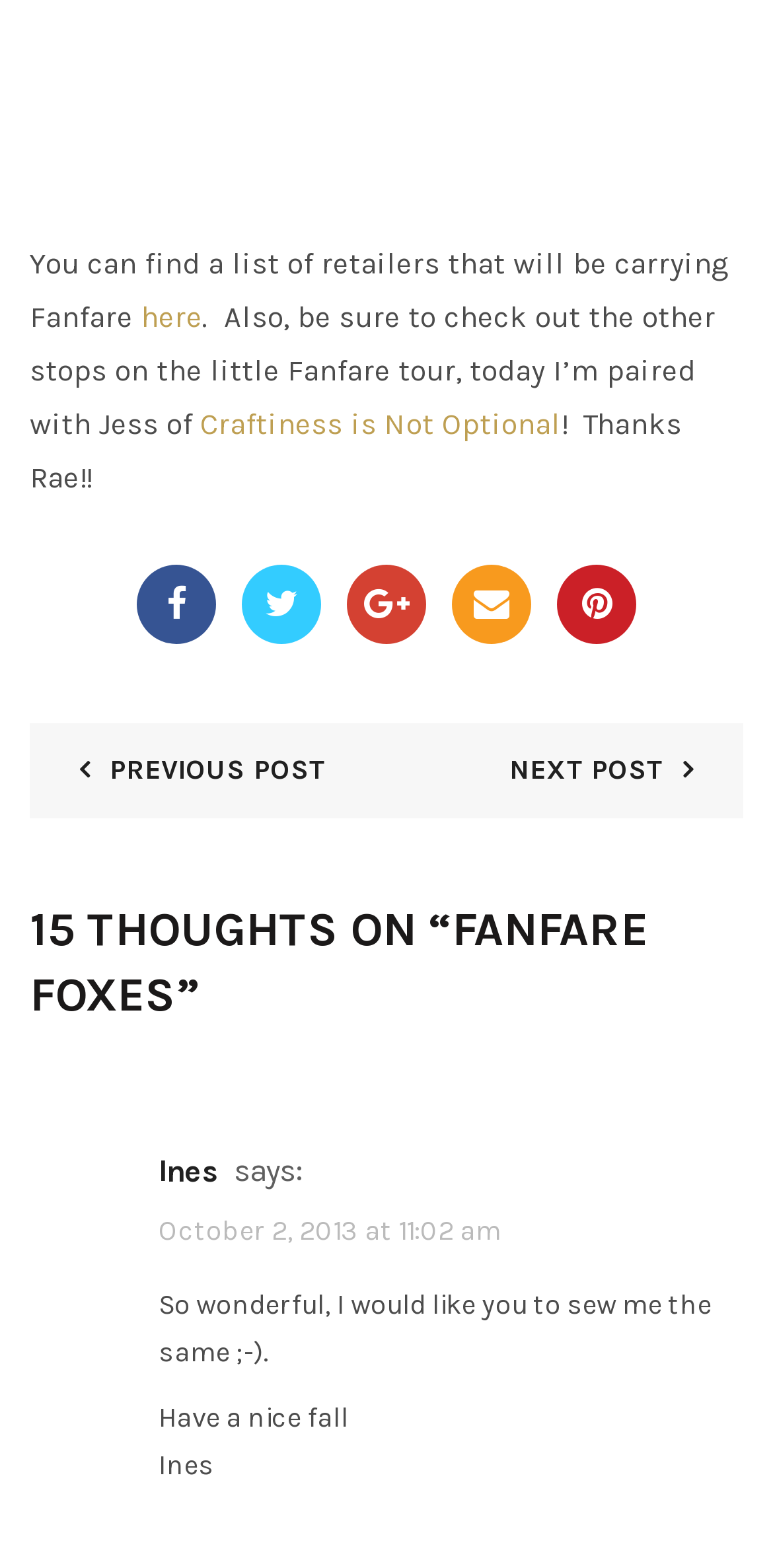Can you show the bounding box coordinates of the region to click on to complete the task described in the instruction: "Go to the next post"?

[0.659, 0.48, 0.936, 0.502]